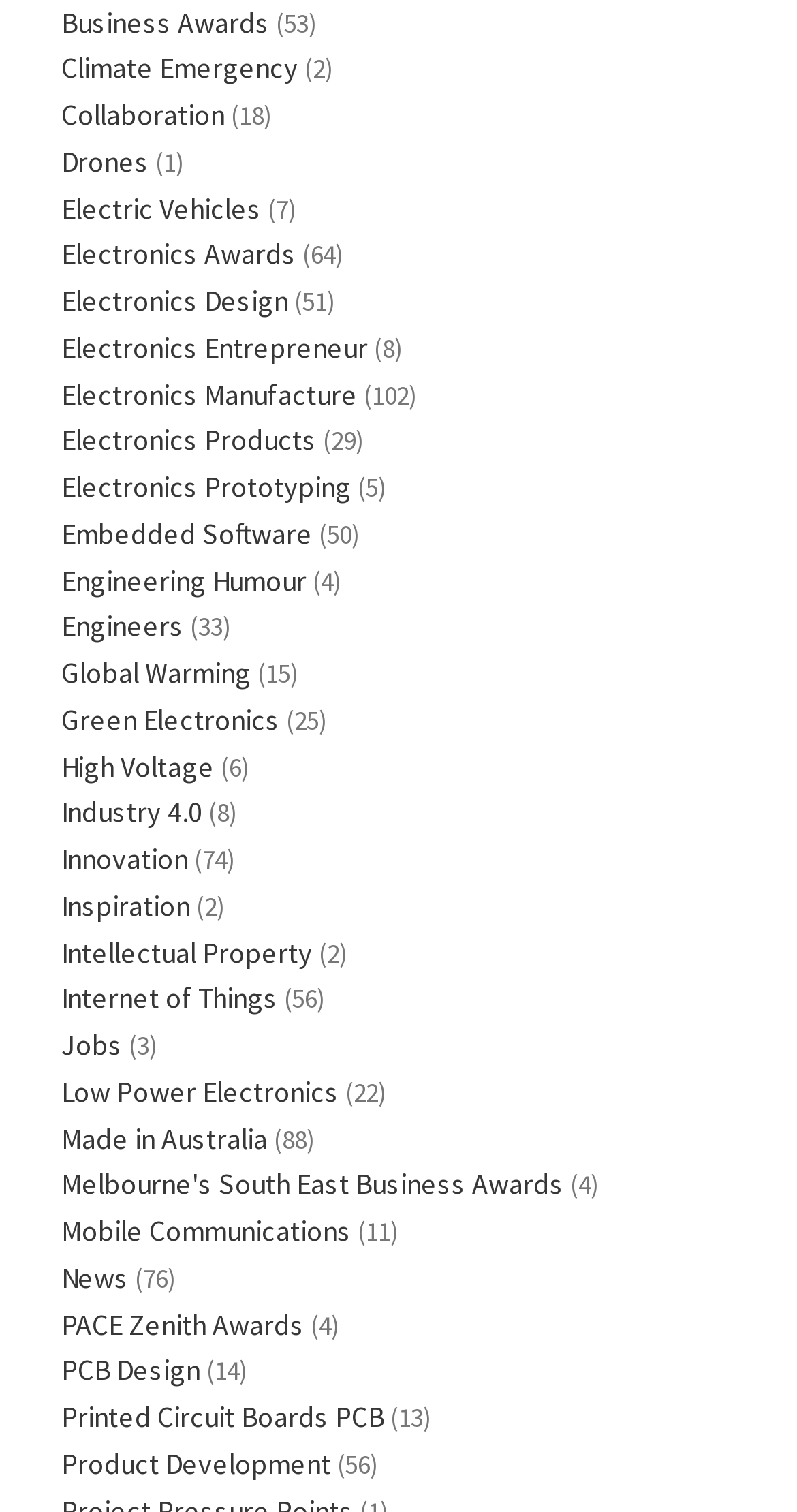From the element description PACE Zenith Awards, predict the bounding box coordinates of the UI element. The coordinates must be specified in the format (top-left x, top-left y, bottom-right x, bottom-right y) and should be within the 0 to 1 range.

[0.077, 0.863, 0.382, 0.888]